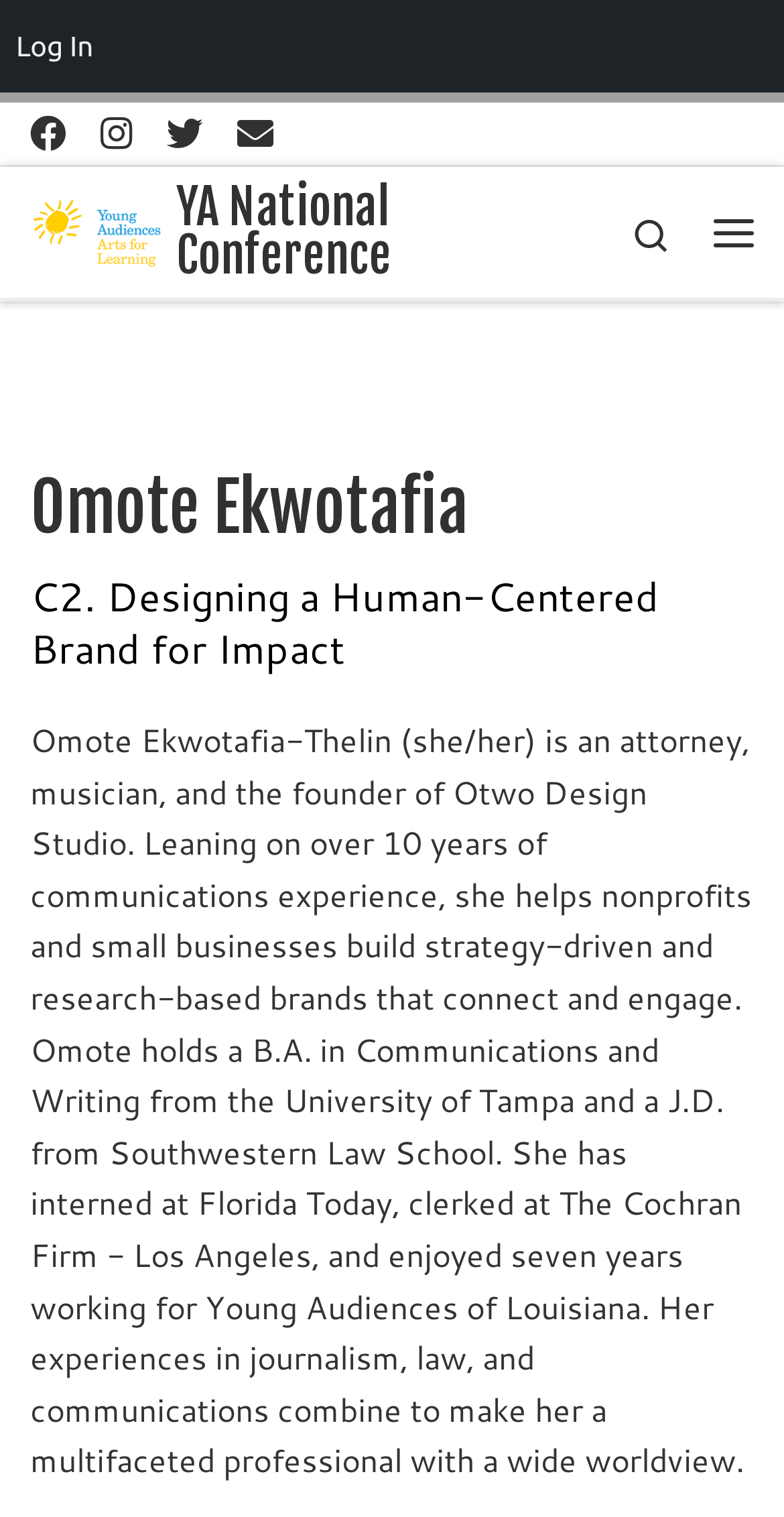Examine the screenshot and answer the question in as much detail as possible: What is the name of the organization where Omote Ekwotafia worked for 7 years?

I read the bio of Omote Ekwotafia, which mentions that she enjoyed seven years working for Young Audiences of Louisiana. Therefore, the organization where she worked for 7 years is Young Audiences of Louisiana.